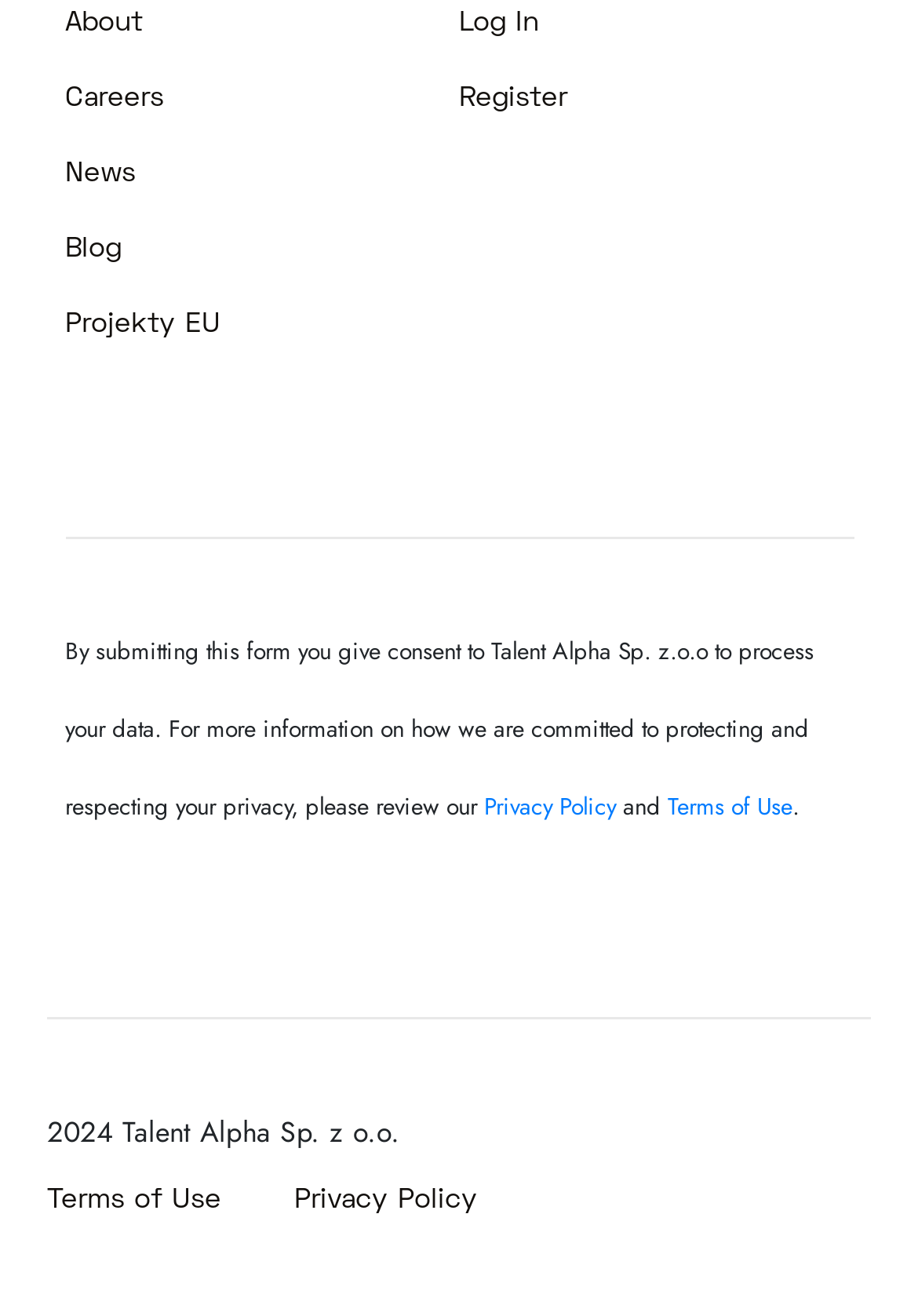Determine the bounding box coordinates of the element's region needed to click to follow the instruction: "view the Blog". Provide these coordinates as four float numbers between 0 and 1, formatted as [left, top, right, bottom].

[0.071, 0.18, 0.132, 0.2]